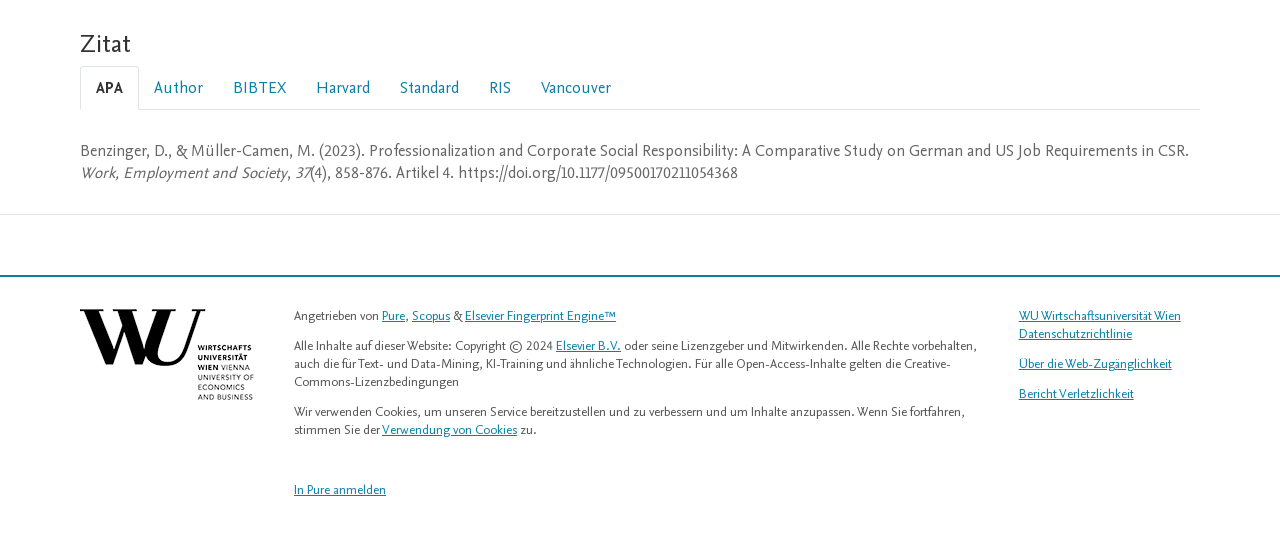What is the title of the citation?
Provide a detailed answer to the question, using the image to inform your response.

The title of the citation is 'Zitat' which is indicated by the heading element with the text 'Zitat' at the top of the webpage.